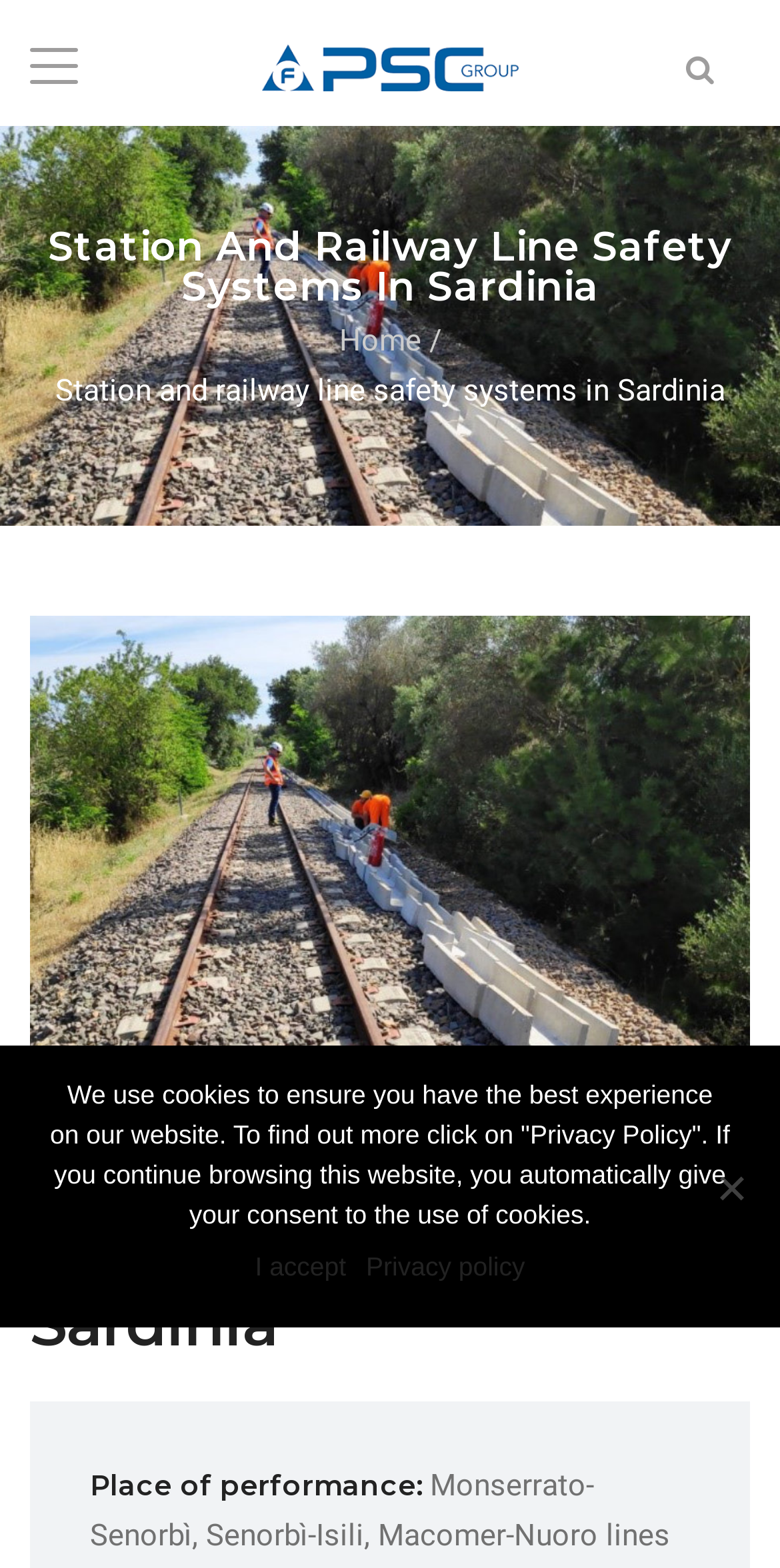What is the name of the railway line safety system?
Provide a detailed and extensive answer to the question.

The answer can be found by looking at the top-left corner of the webpage, where there is a link with the text 'PSC' and an image with the same name. This suggests that PSC is the name of the railway line safety system.